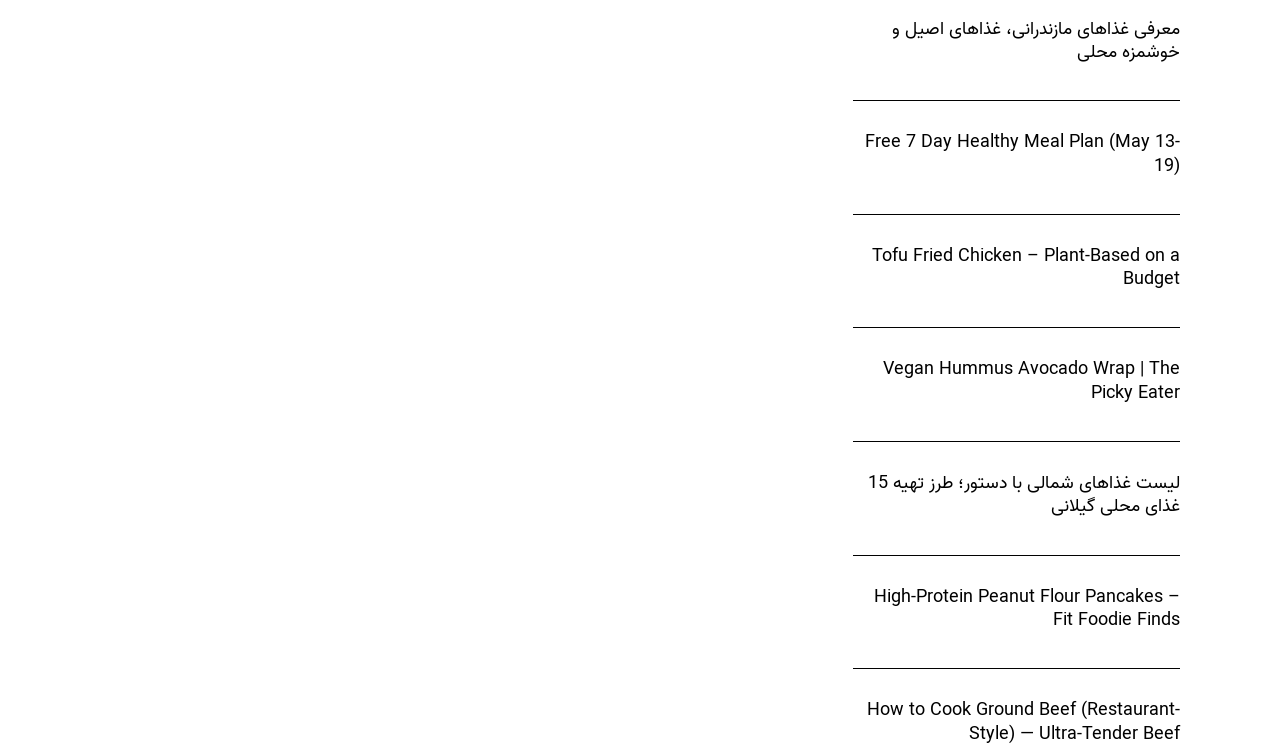What is the topic of the last link?
Look at the image and provide a detailed response to the question.

The last link has OCR text 'How to Cook Ground Beef (Restaurant-Style) — Ultra-Tender Beef', so the topic of the last link is cooking ground beef.